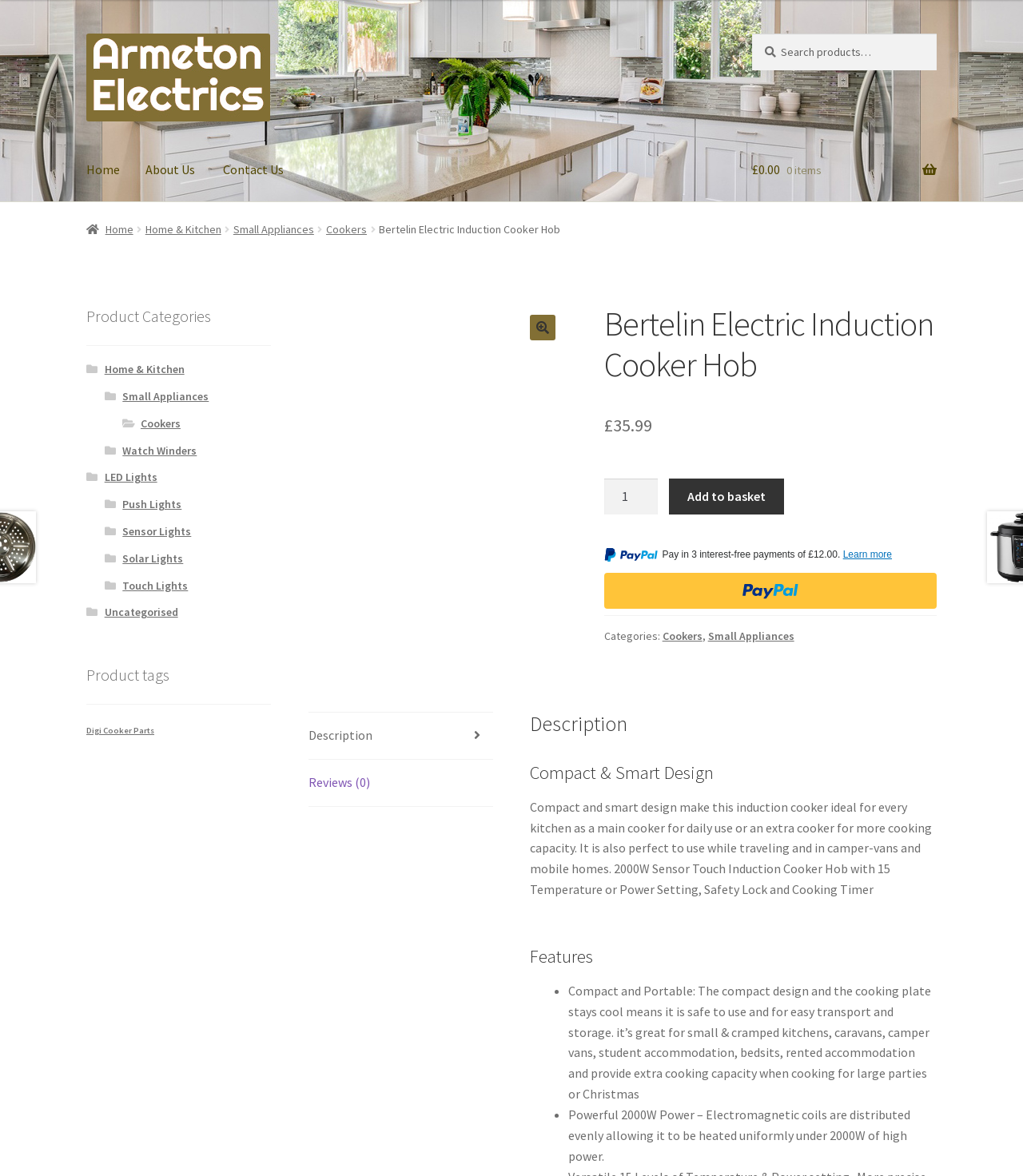Please identify the bounding box coordinates of where to click in order to follow the instruction: "Search for products".

[0.735, 0.028, 0.916, 0.06]